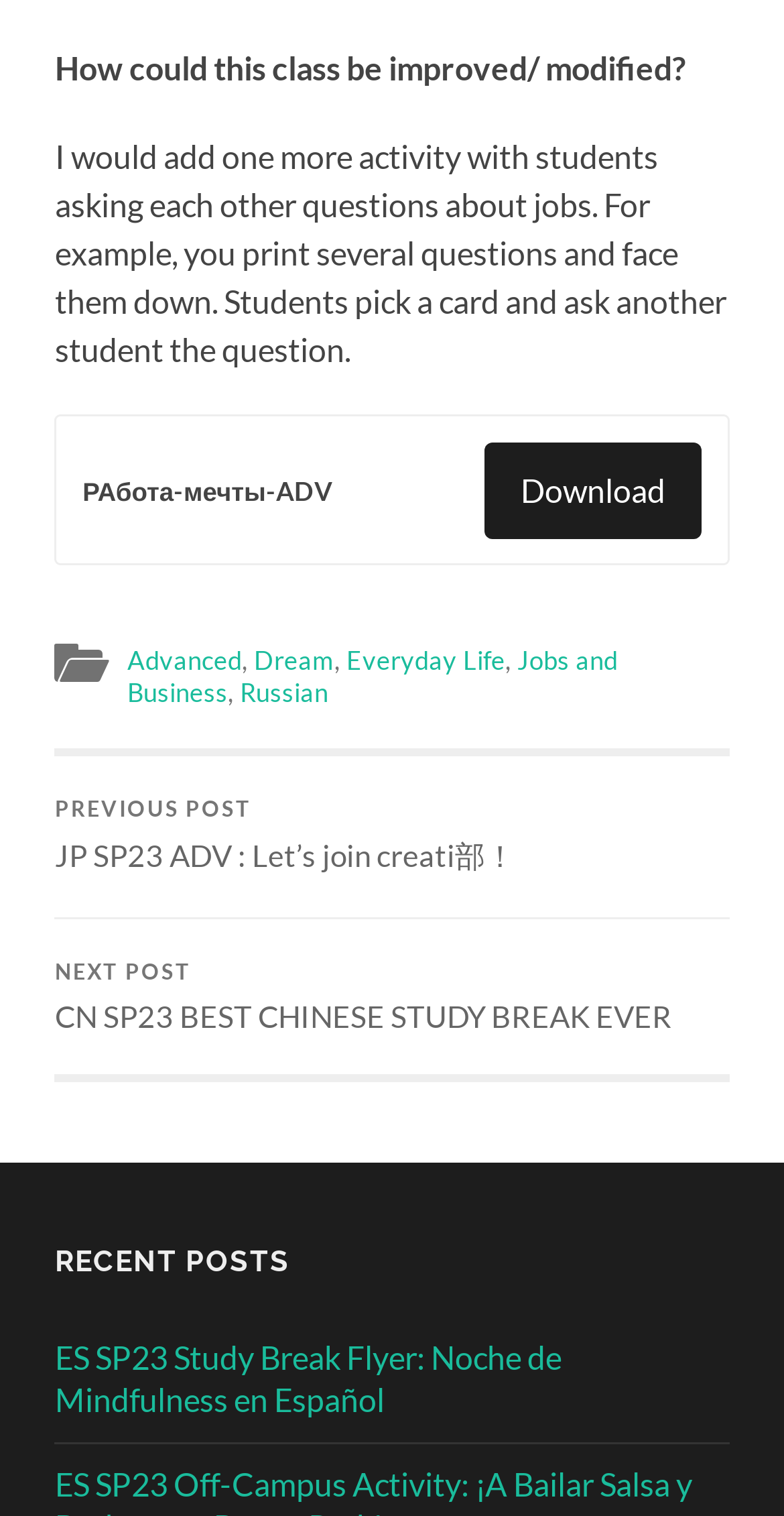From the given element description: "Everyday Life", find the bounding box for the UI element. Provide the coordinates as four float numbers between 0 and 1, in the order [left, top, right, bottom].

[0.442, 0.425, 0.644, 0.446]